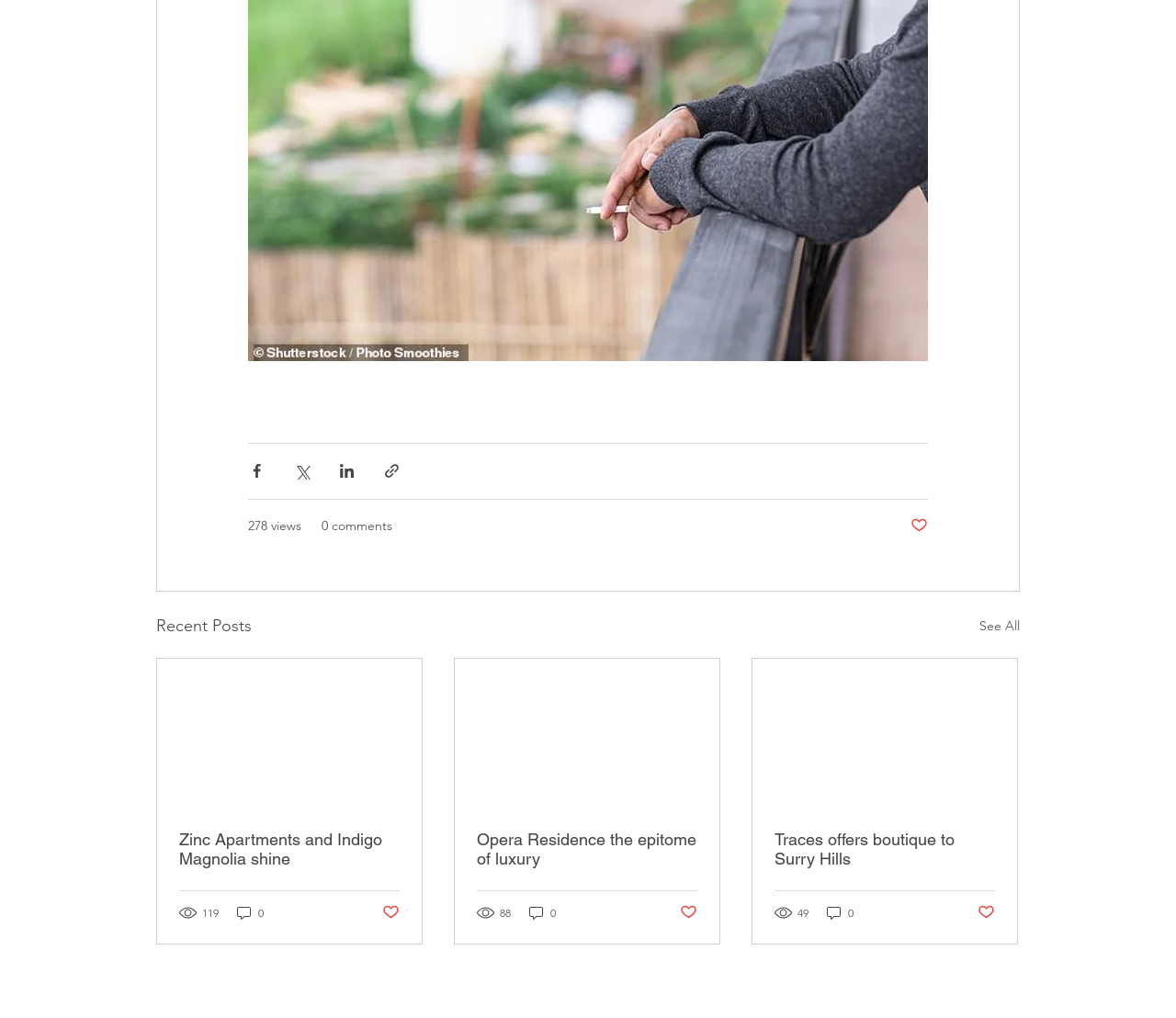Could you please study the image and provide a detailed answer to the question:
How many views does the first post have?

The first post has 119 views, which is indicated by the text '119 views' located below the post title. This text is accompanied by an image, which suggests that it is a visual representation of the view count.